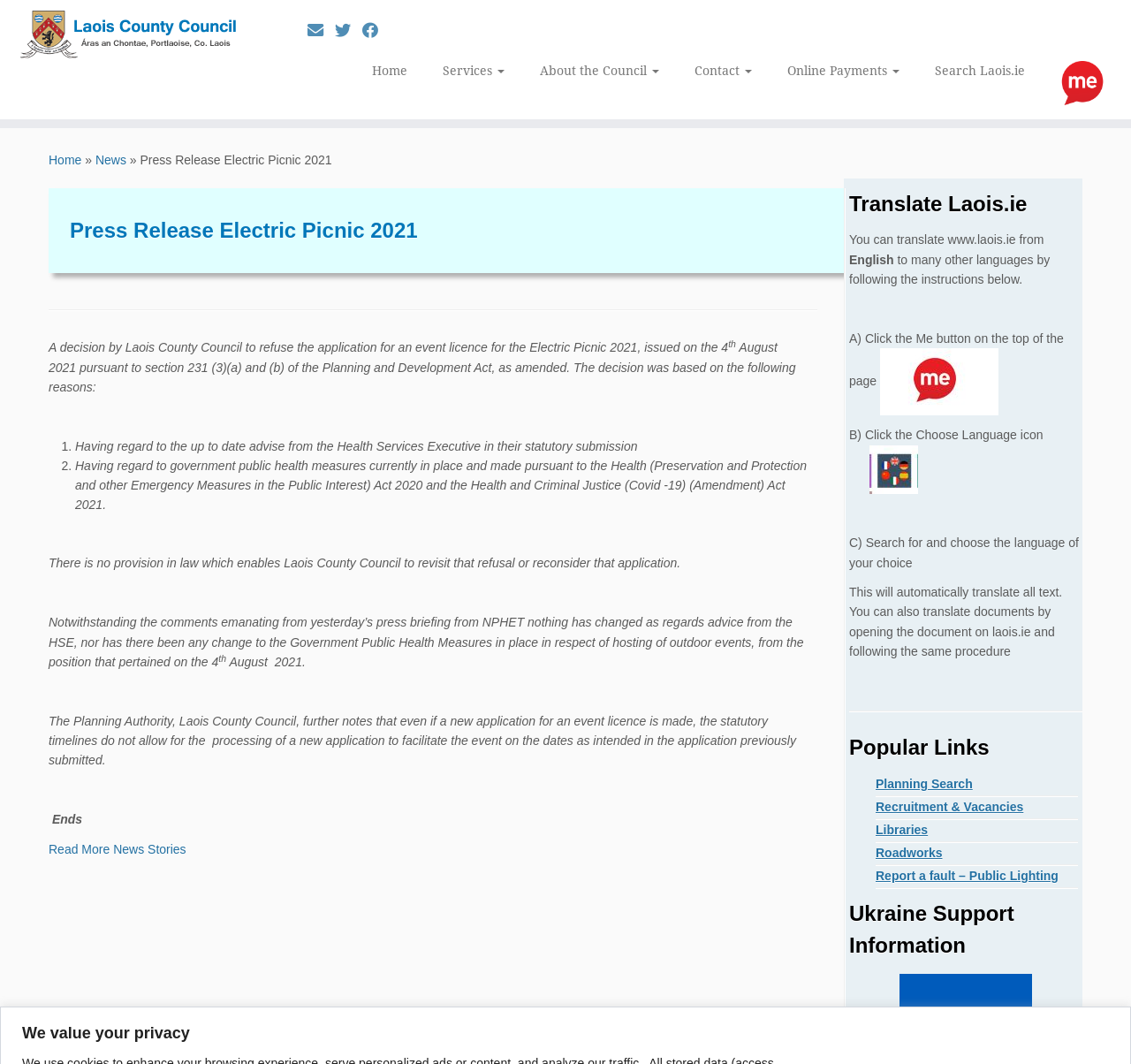Determine the bounding box coordinates for the region that must be clicked to execute the following instruction: "Search for planning information".

[0.774, 0.73, 0.86, 0.743]